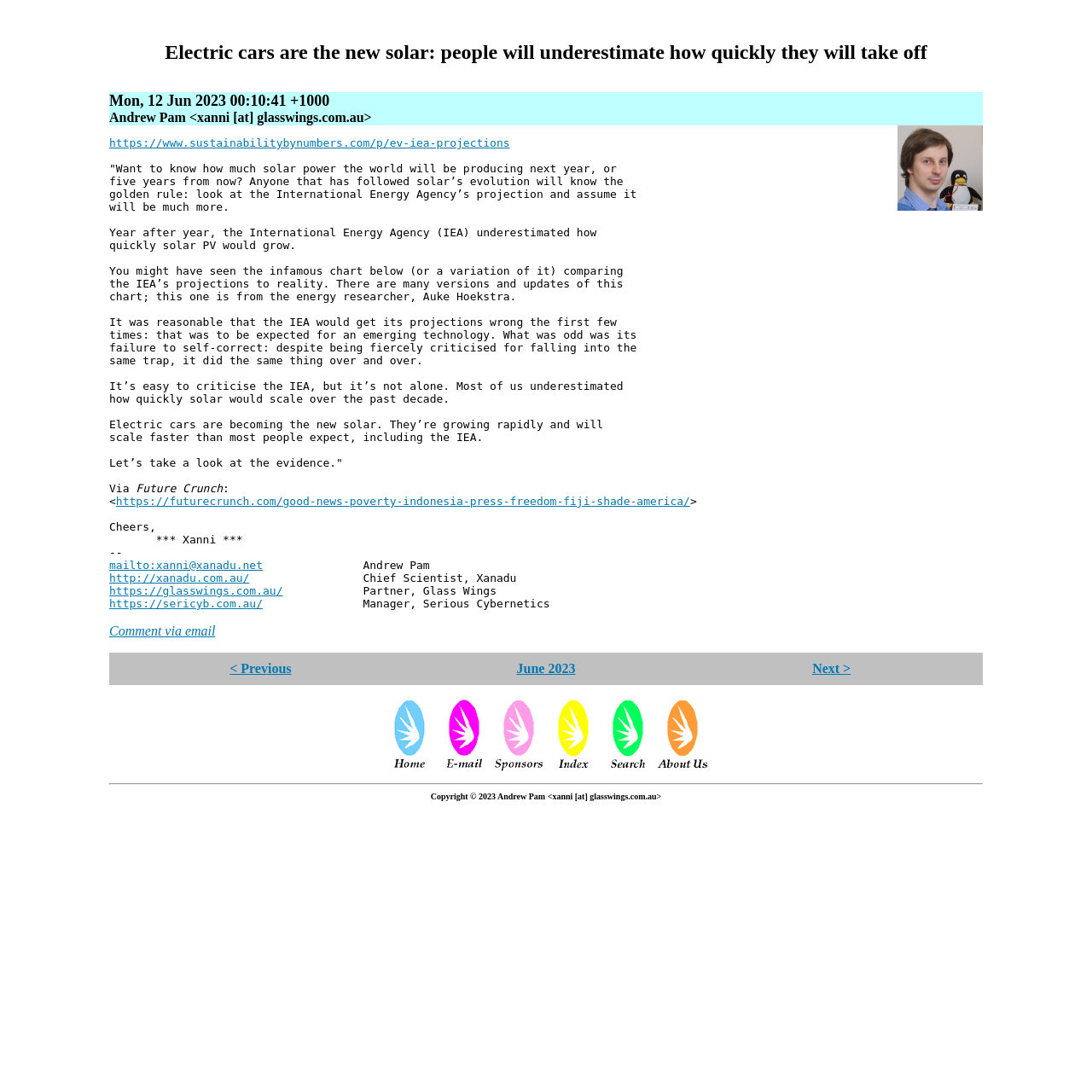Identify the coordinates of the bounding box for the element that must be clicked to accomplish the instruction: "Click the link to view the article on Future Crunch".

[0.106, 0.453, 0.632, 0.465]